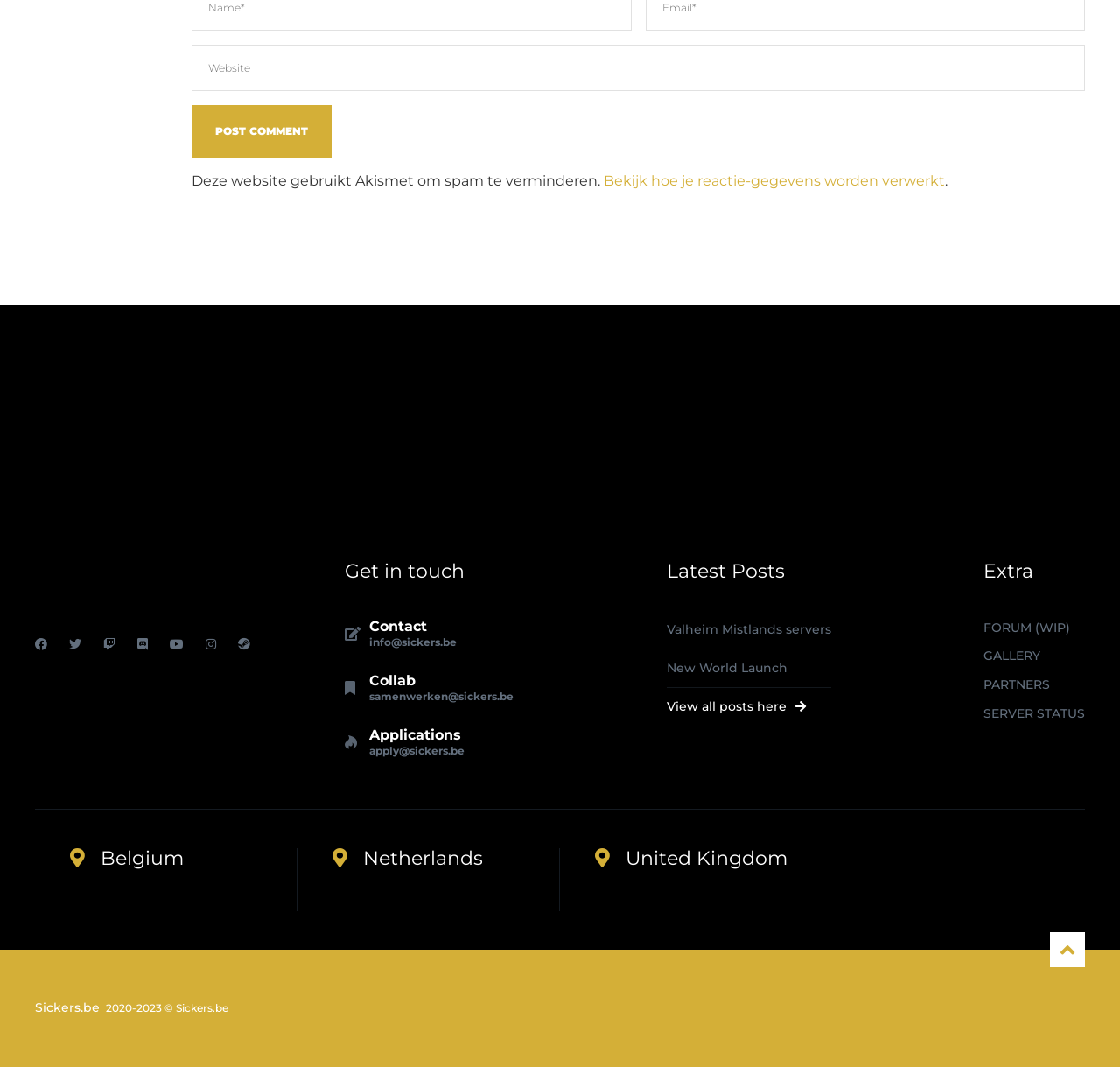How many social media links are there?
Please respond to the question with a detailed and well-explained answer.

There are six social media links located at the bottom of the webpage, represented by icons such as '', '', '', '', '', and ''.